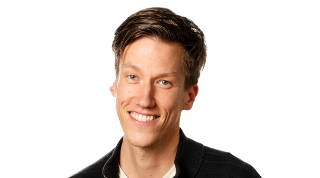What subject is Christian Hjortkjær associated with?
Answer with a single word or phrase by referring to the visual content.

philosophy